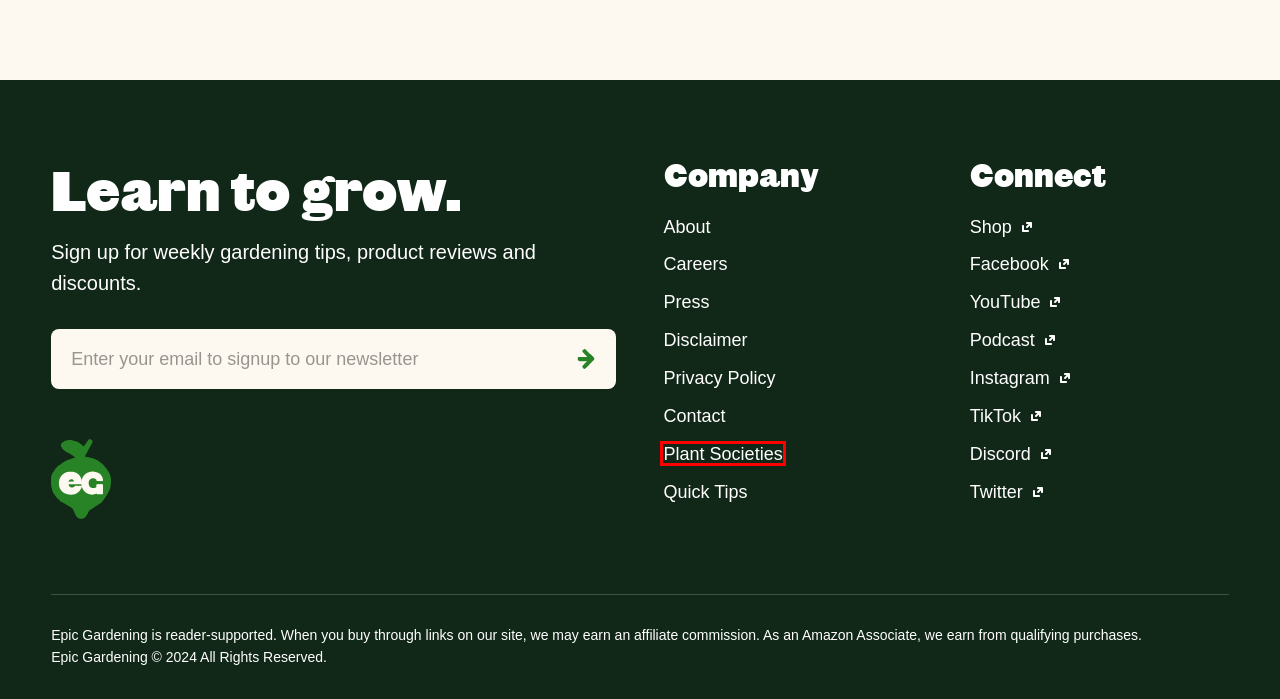Observe the provided screenshot of a webpage with a red bounding box around a specific UI element. Choose the webpage description that best fits the new webpage after you click on the highlighted element. These are your options:
A. Disclaimer - Epic Gardening
B. Grow an Epic Career - Epic Gardening
C. Contact Epic Gardening
D. About Epic Gardening
E. Press - Epic Gardening
F. Native & Traditional Plant Societies Across The United States
G. Privacy Policy - Epic Gardening
H. The Epic Gardening Podcast Network - Epic Gardening

F